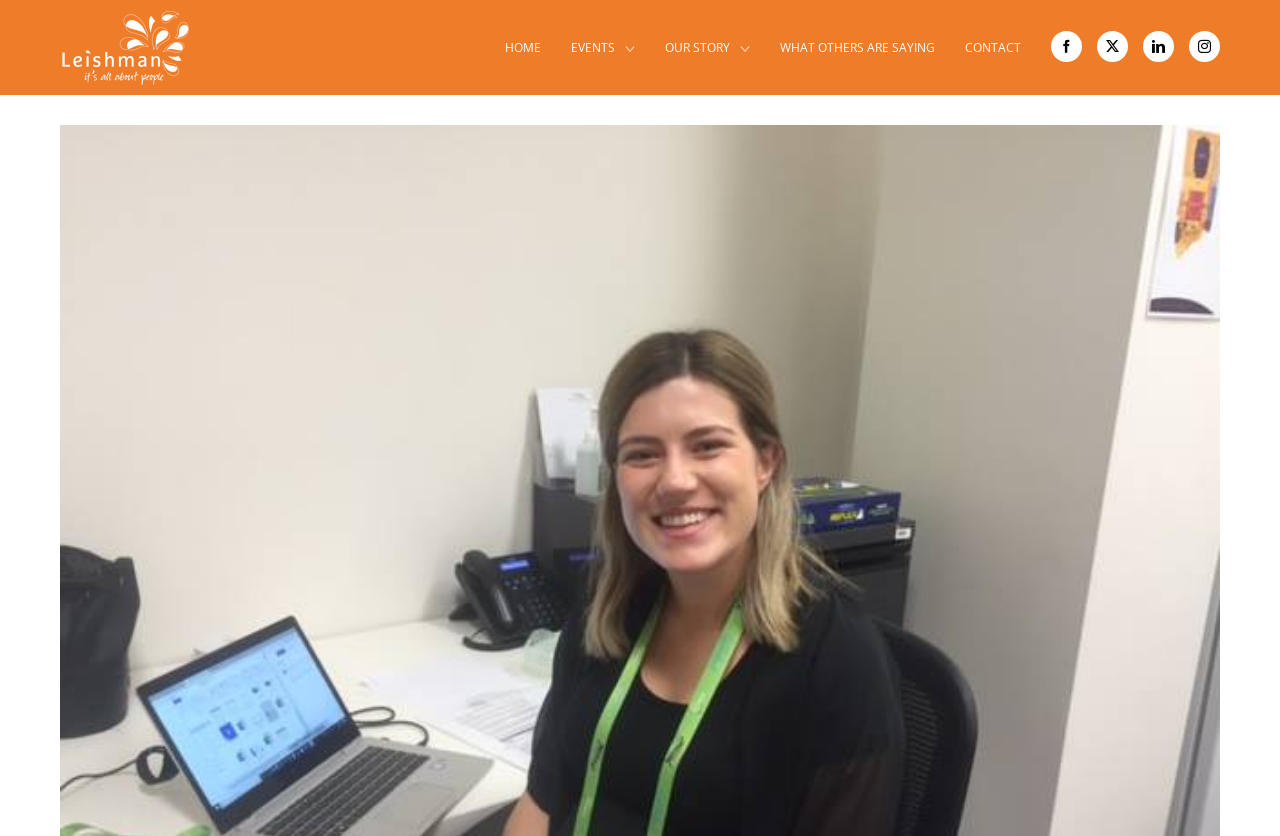Answer the question below with a single word or a brief phrase: 
How many menu items have submenus?

2